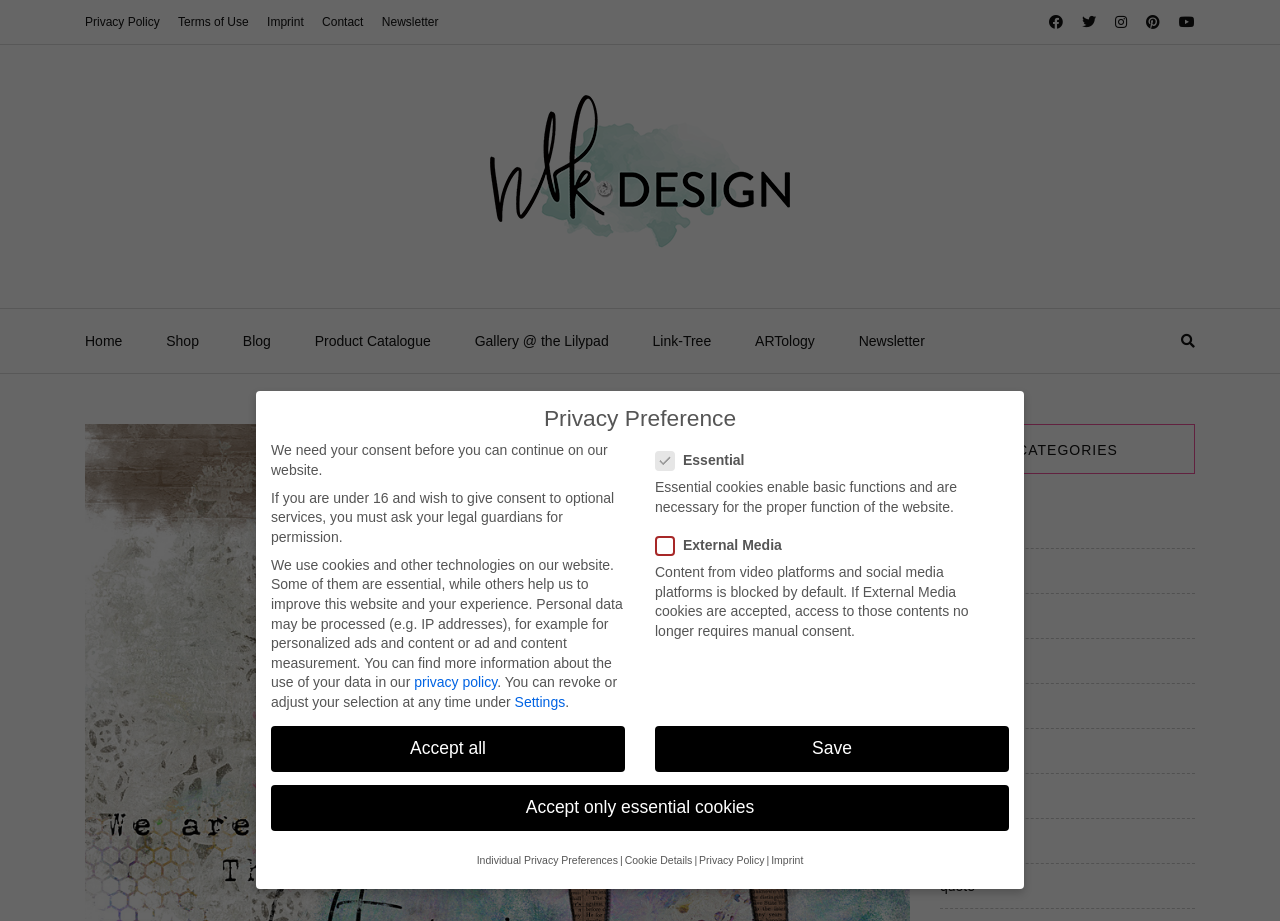Determine the bounding box coordinates for the area that needs to be clicked to fulfill this task: "Click the 'NBK-Design' logo". The coordinates must be given as four float numbers between 0 and 1, i.e., [left, top, right, bottom].

[0.383, 0.145, 0.617, 0.218]